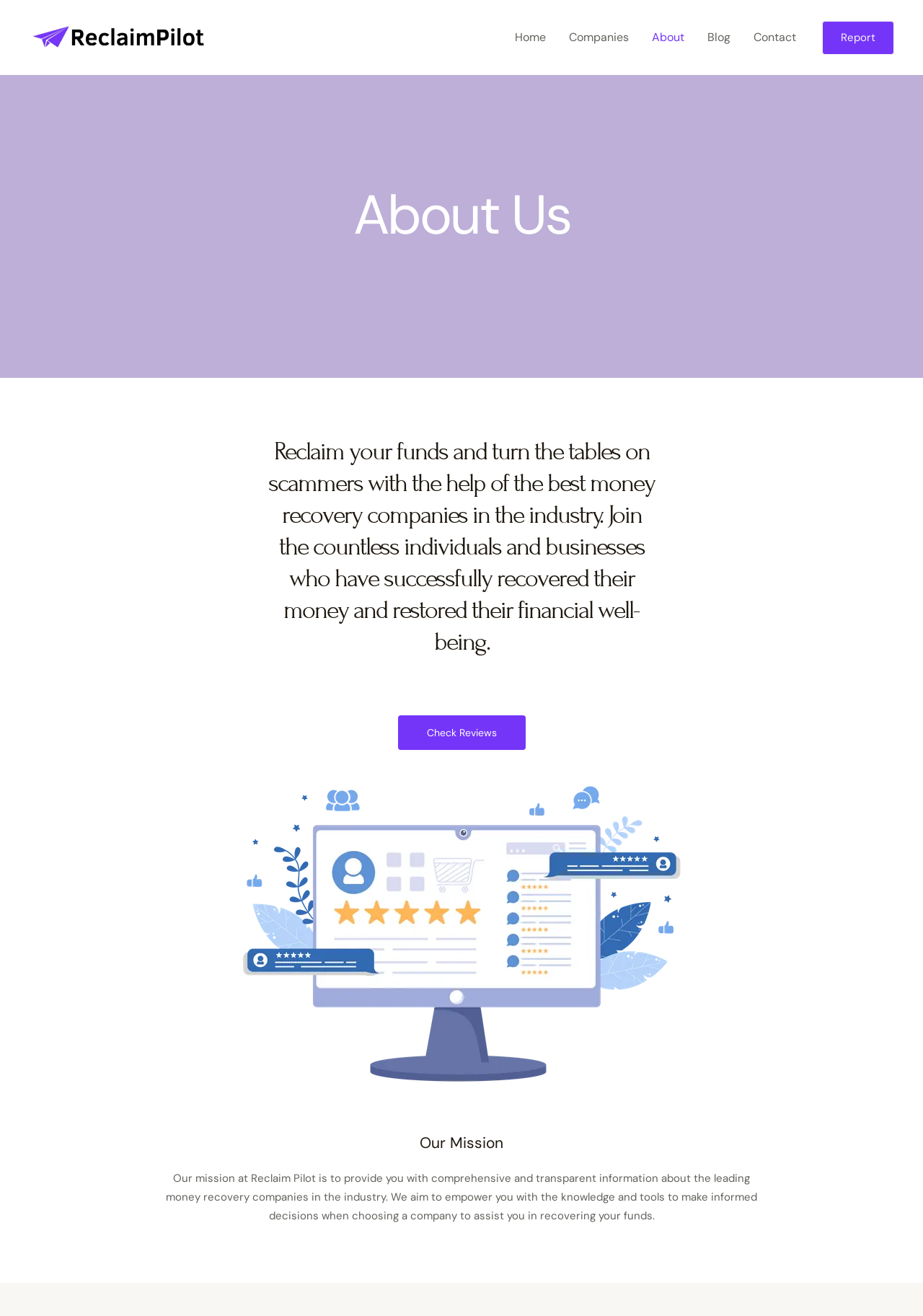Please determine the bounding box coordinates of the element's region to click for the following instruction: "report a scam".

[0.891, 0.016, 0.969, 0.041]